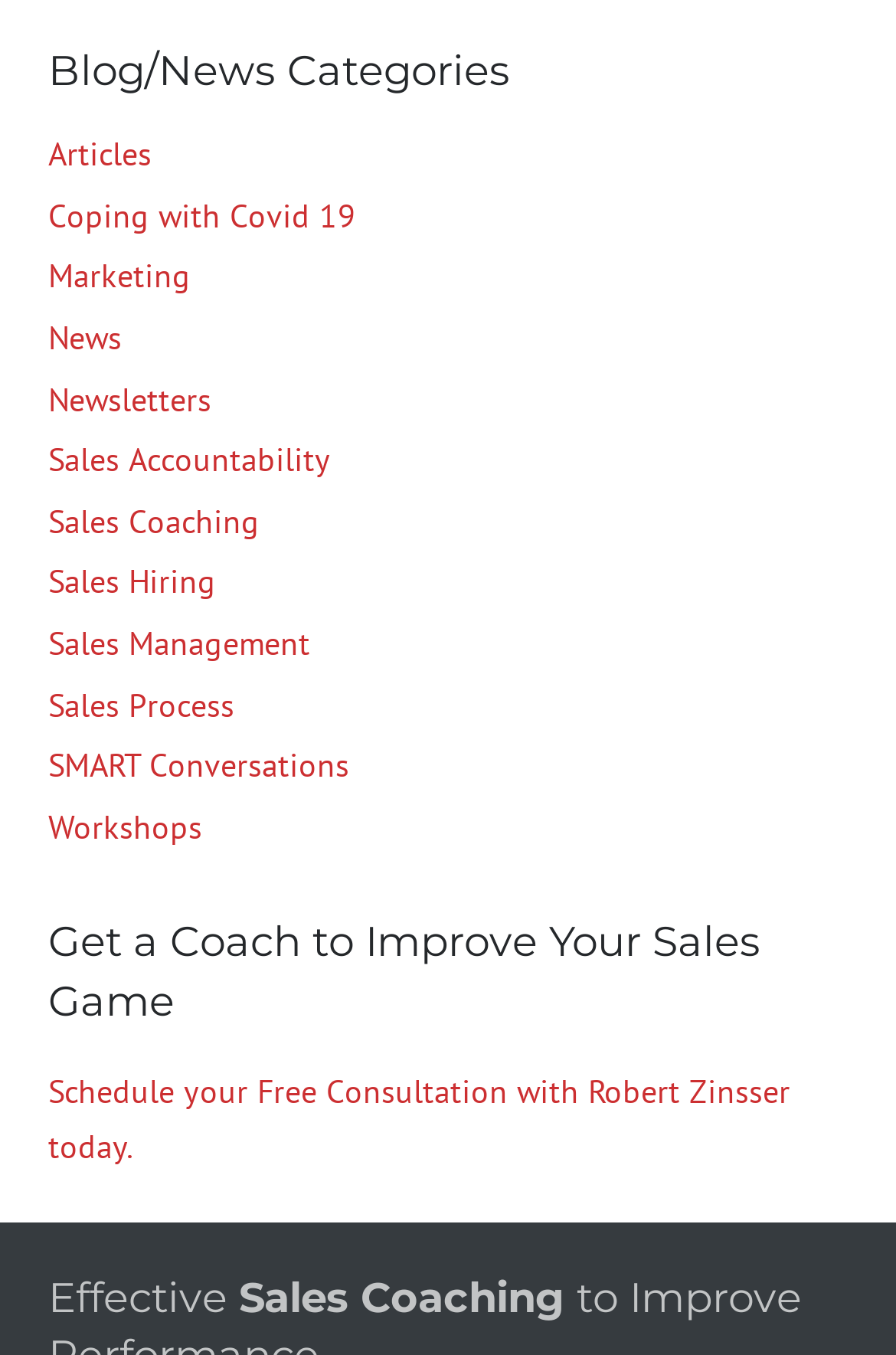Based on the image, provide a detailed response to the question:
What is the call-to-action on the webpage?

I looked at the webpage and found a link that says 'Schedule your Free Consultation with Robert Zinsser today.' This is a call-to-action, encouraging users to take a specific action.